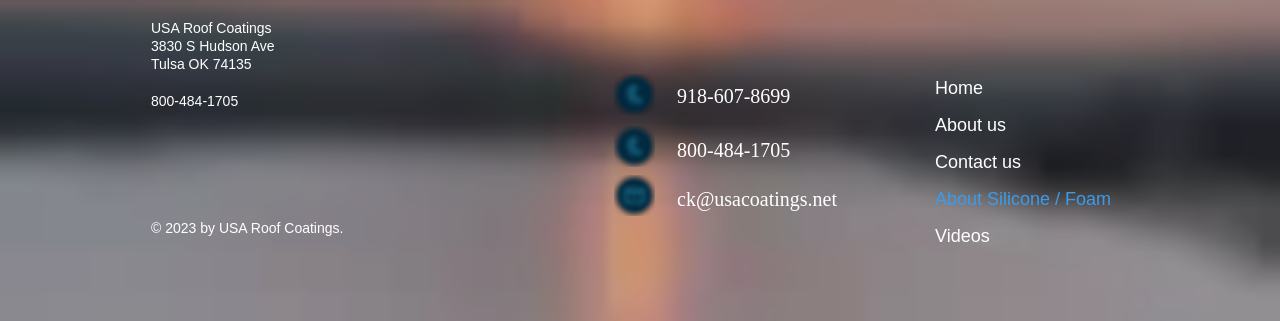Describe the image thoroughly.

The image features a serene sunset backdrop, casting warm hues over the horizon, creating a tranquil setting. In the foreground, essential information for USA Roof Coatings is prominently displayed, including their name, address (3830 S Hudson Ave, Tulsa, OK 74135), and contact numbers (800-484-1705, 918-607-8699). The company’s branding subtly blends with the calming visuals of the sunset, suggesting a connection to the quality and reliability of their services. Additionally, the copyright notice at the bottom confirms the image and content belong to USA Roof Coatings for the year 2023, emphasizing their established presence in the roofing industry. Various links to social media and other sections of the website enhance connectivity, inviting viewers to explore more about their offerings.